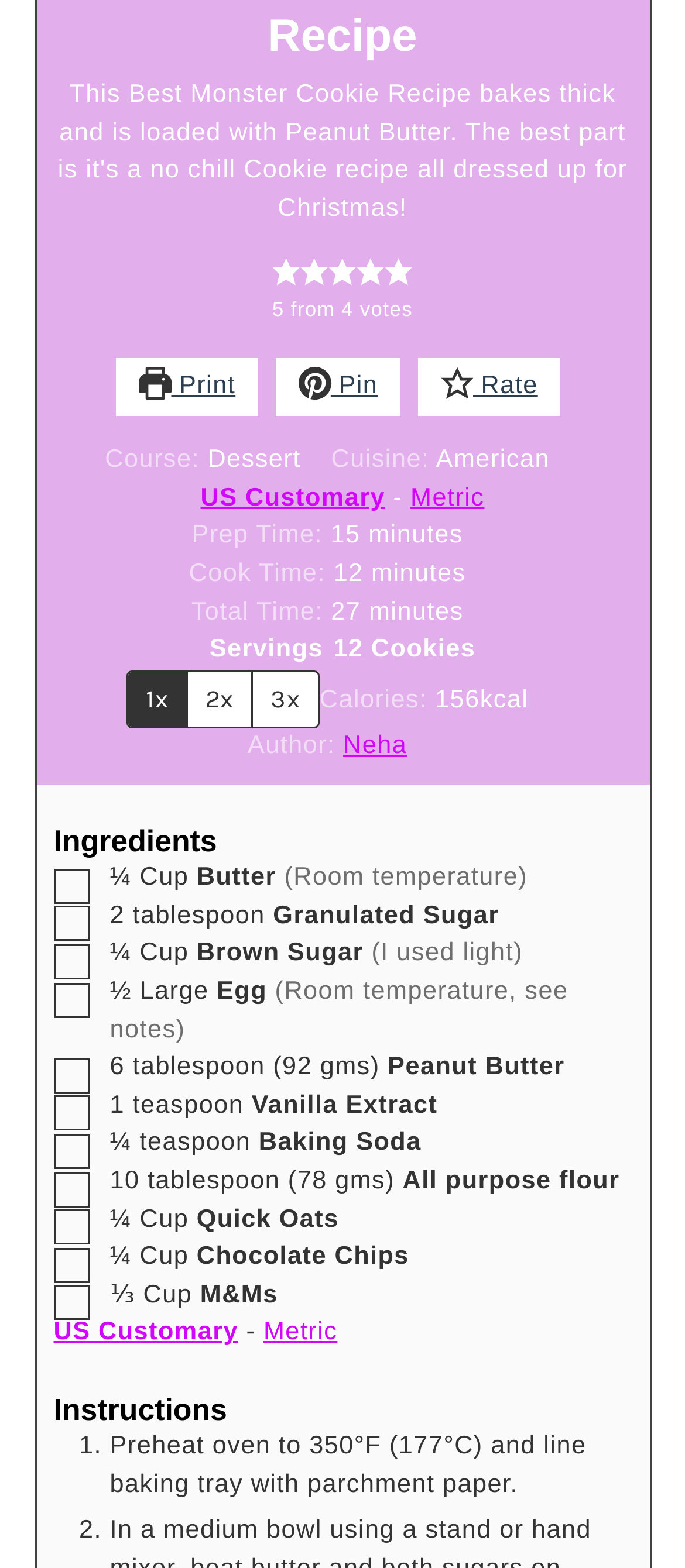Pinpoint the bounding box coordinates for the area that should be clicked to perform the following instruction: "contact us via email".

None